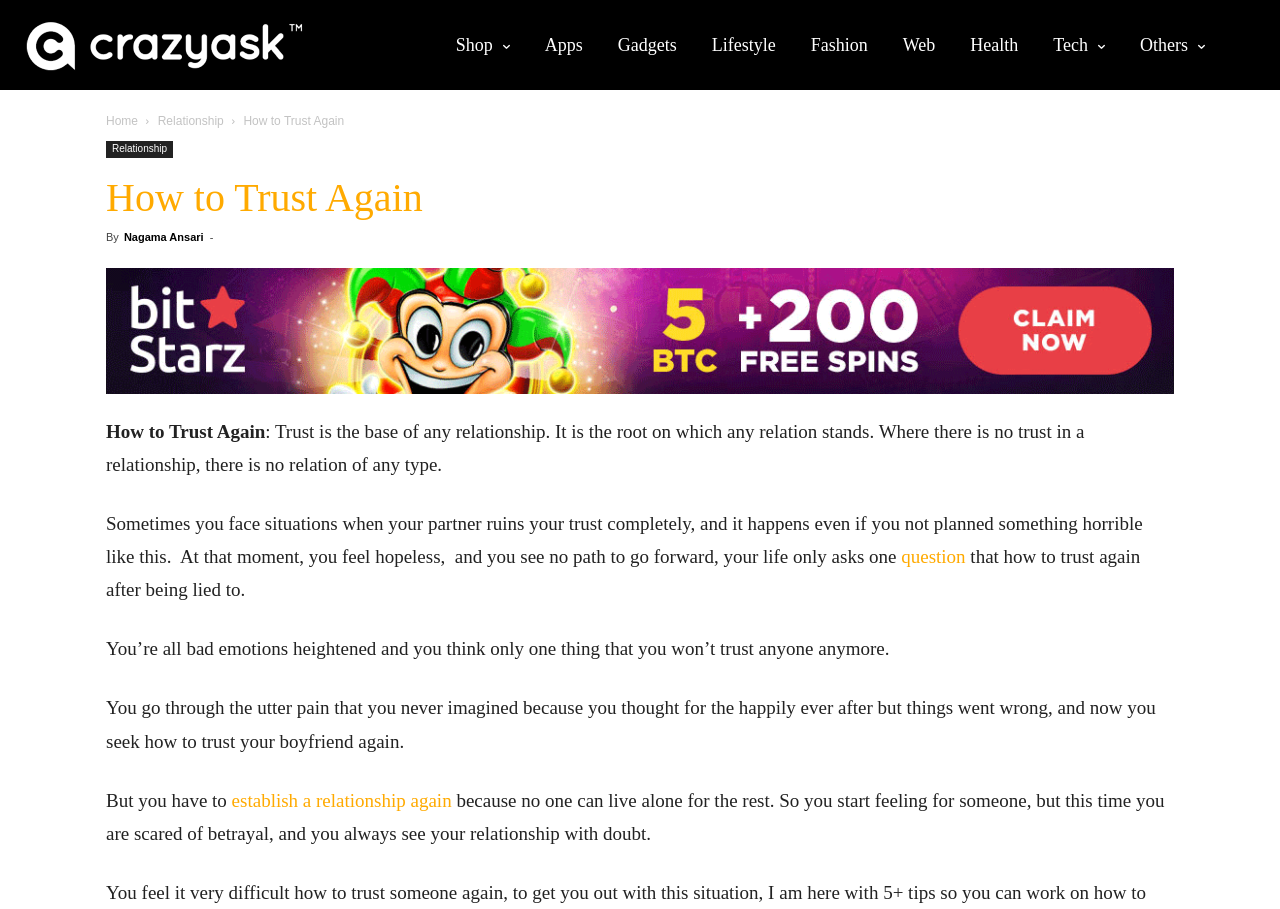Identify the bounding box coordinates of the region I need to click to complete this instruction: "Click the 'Logo' link".

[0.019, 0.014, 0.315, 0.085]